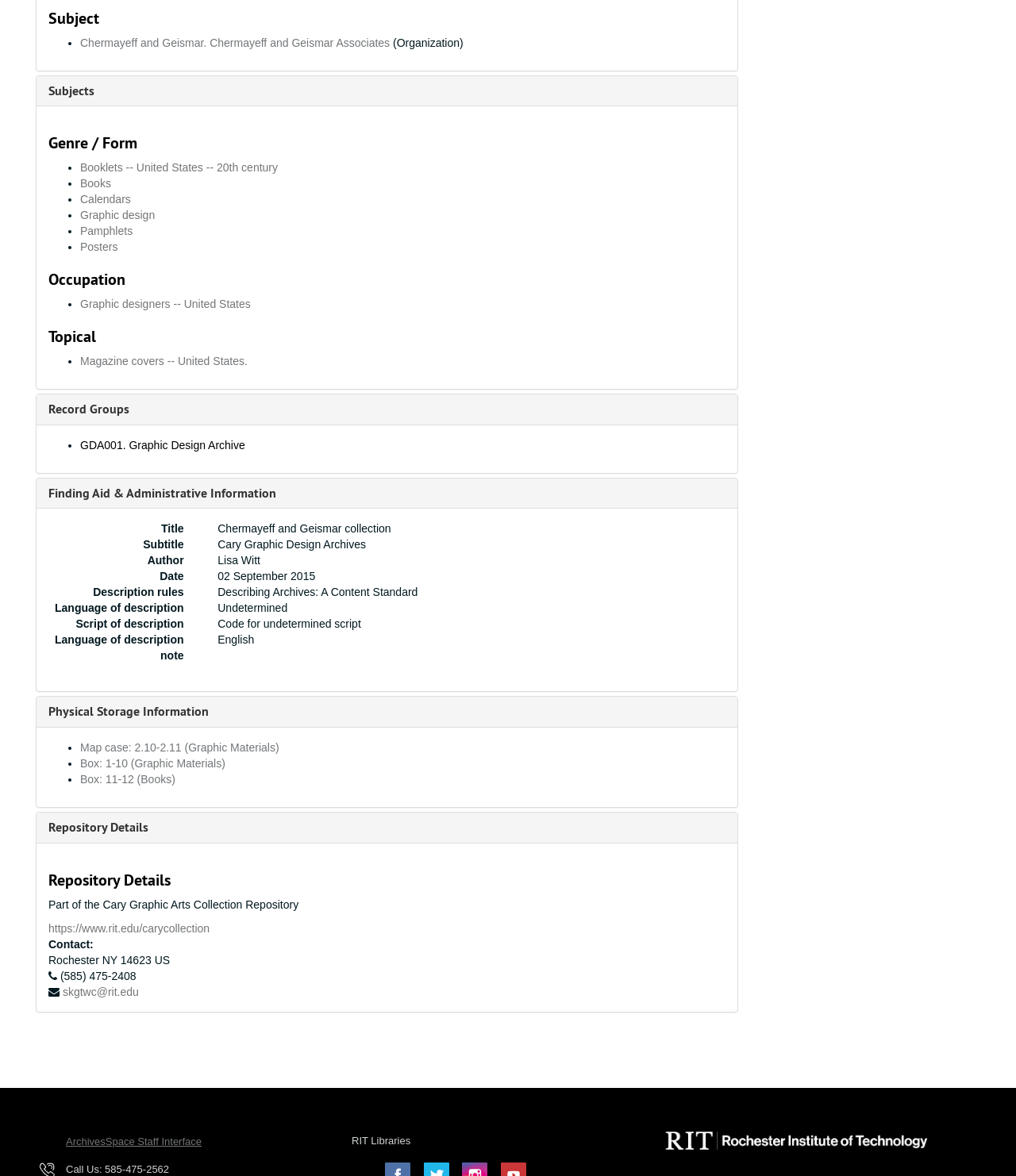Determine the bounding box coordinates of the clickable area required to perform the following instruction: "View Record Groups". The coordinates should be represented as four float numbers between 0 and 1: [left, top, right, bottom].

[0.048, 0.341, 0.127, 0.355]